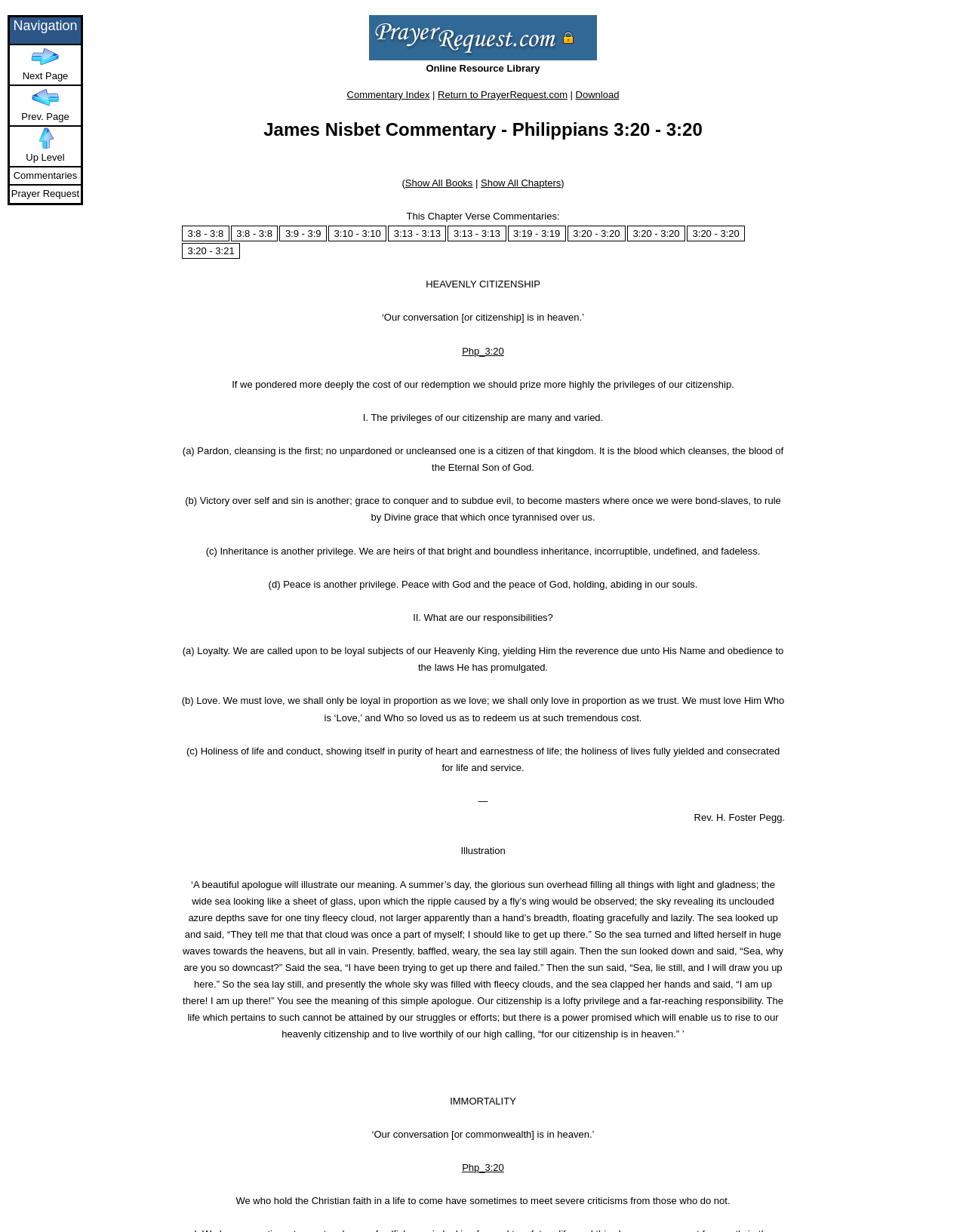Please find the bounding box coordinates of the element that you should click to achieve the following instruction: "Click on 'Return to PrayerRequest.com'". The coordinates should be presented as four float numbers between 0 and 1: [left, top, right, bottom].

[0.453, 0.072, 0.587, 0.082]